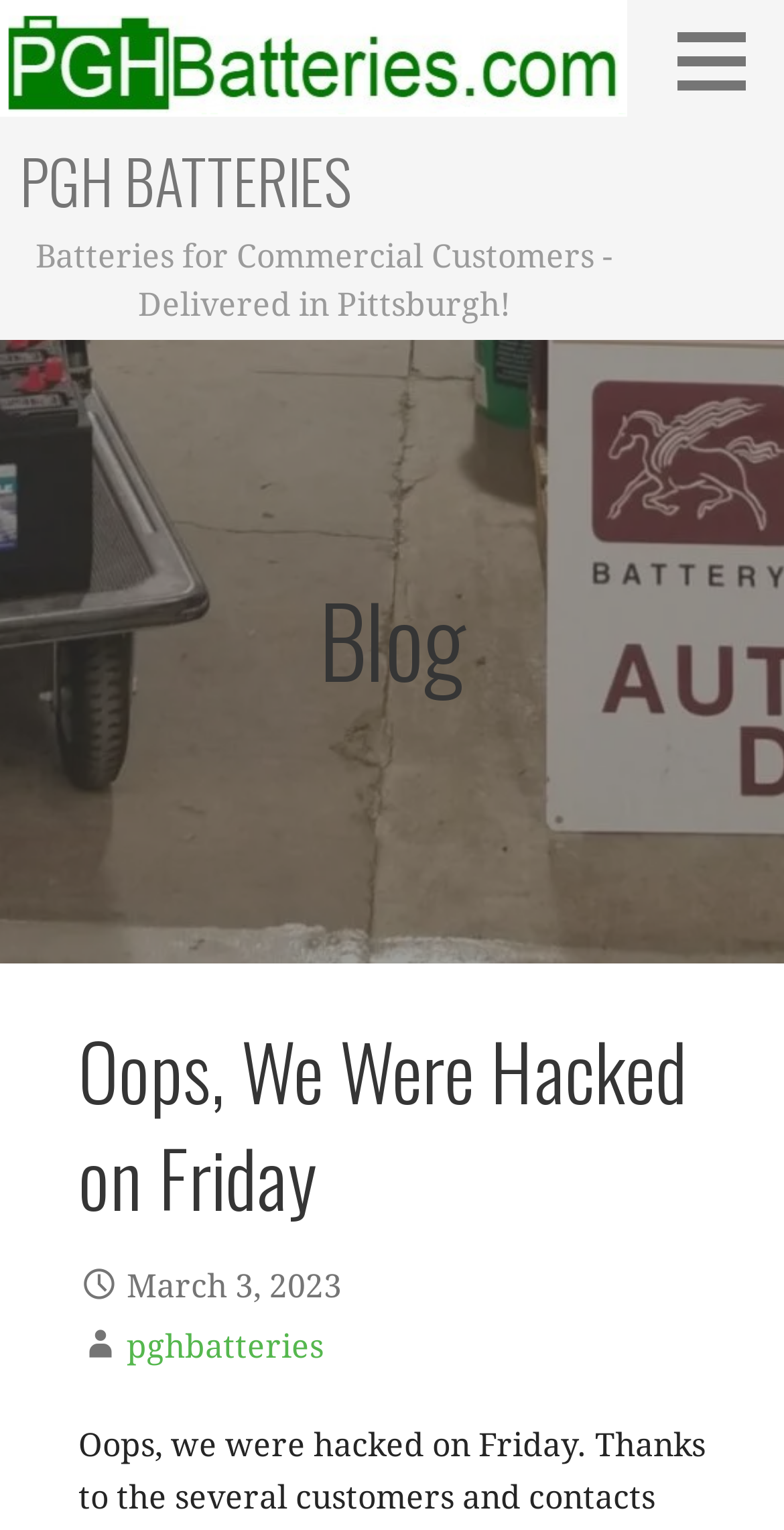Please find the bounding box for the UI element described by: "pghbatteries".

[0.162, 0.867, 0.413, 0.892]